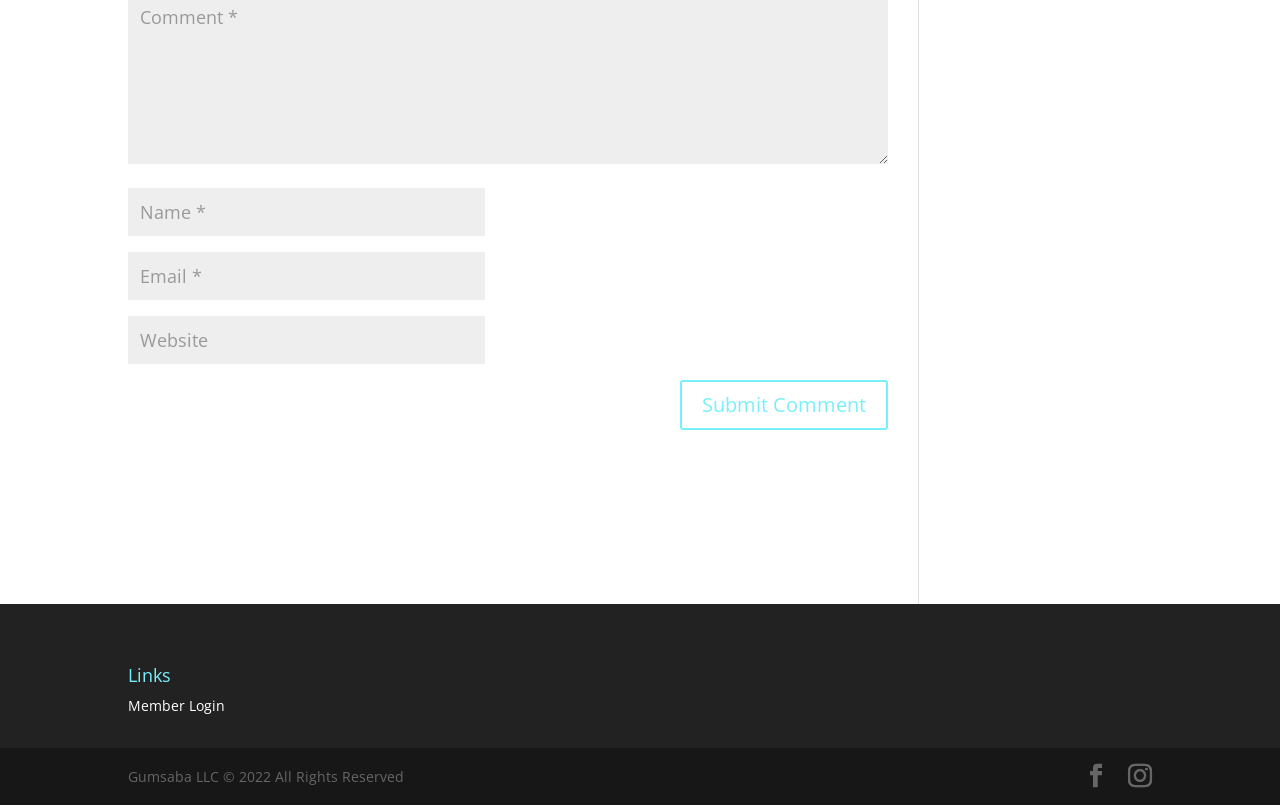Given the element description "Member Login", identify the bounding box of the corresponding UI element.

[0.1, 0.864, 0.176, 0.888]